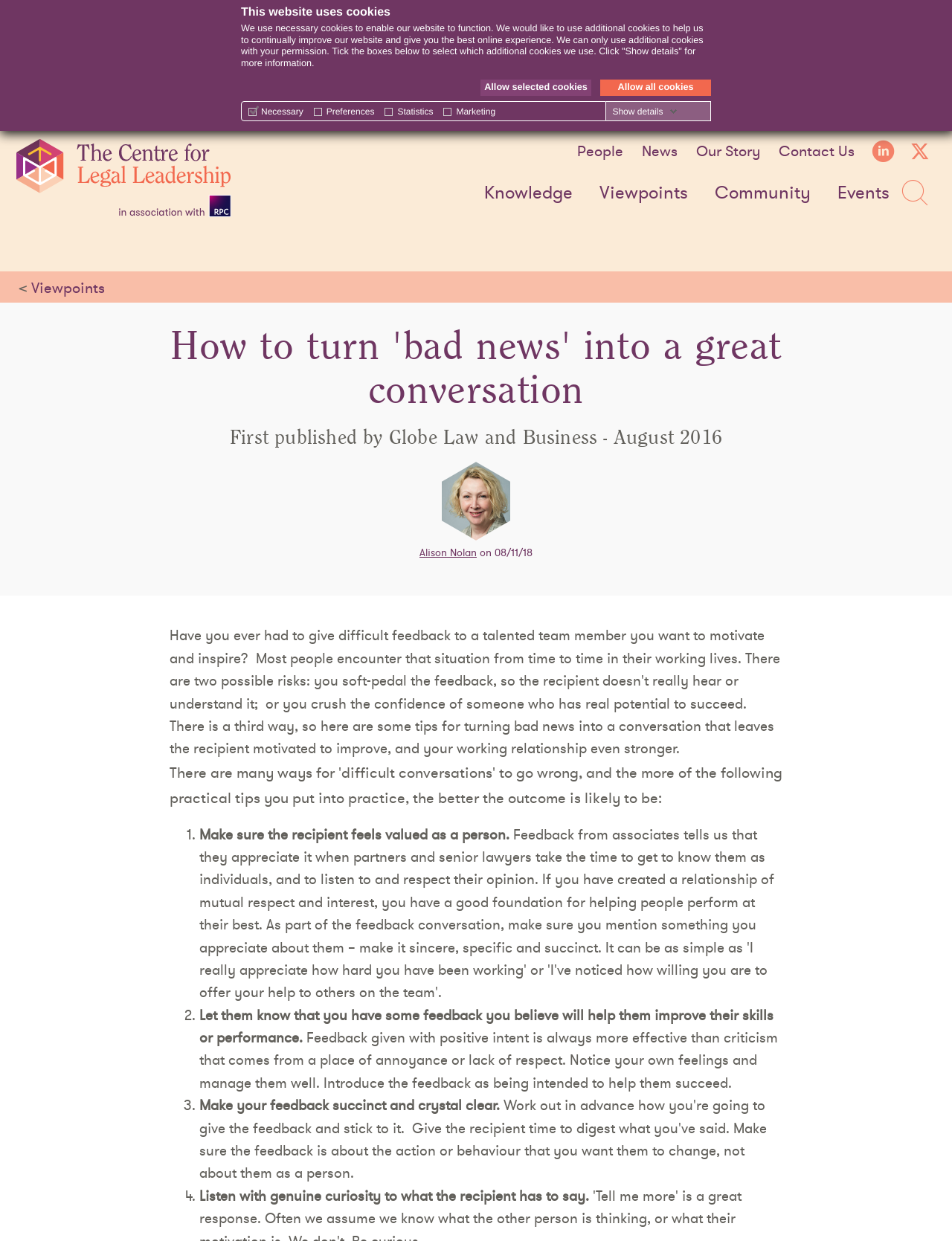What is the name of the organization?
Please use the image to deliver a detailed and complete answer.

The name of the organization is The Centre for Legal Leadership, which is mentioned at the top of the webpage with a link and an image.